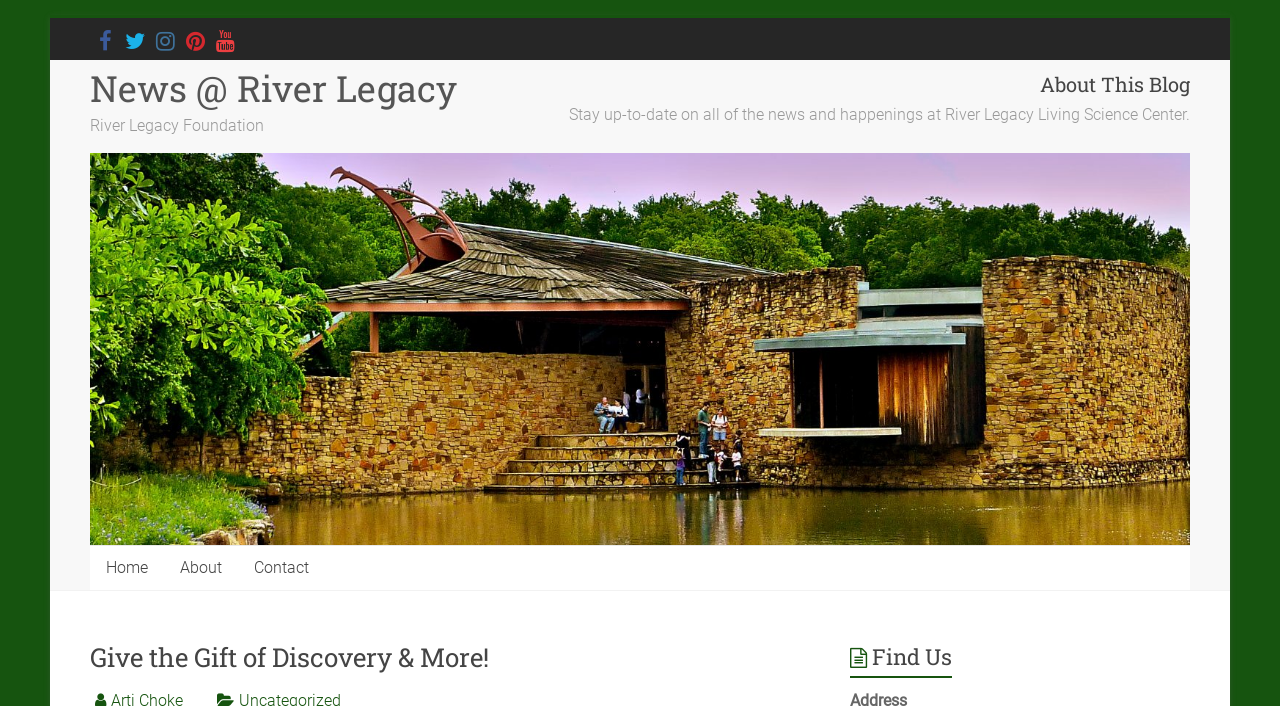Consider the image and give a detailed and elaborate answer to the question: 
What is the purpose of this blog?

The purpose of this blog can be inferred from the text 'Stay up-to-date on all of the news and happenings at River Legacy Living Science Center.' which is located in the 'About This Blog' section.